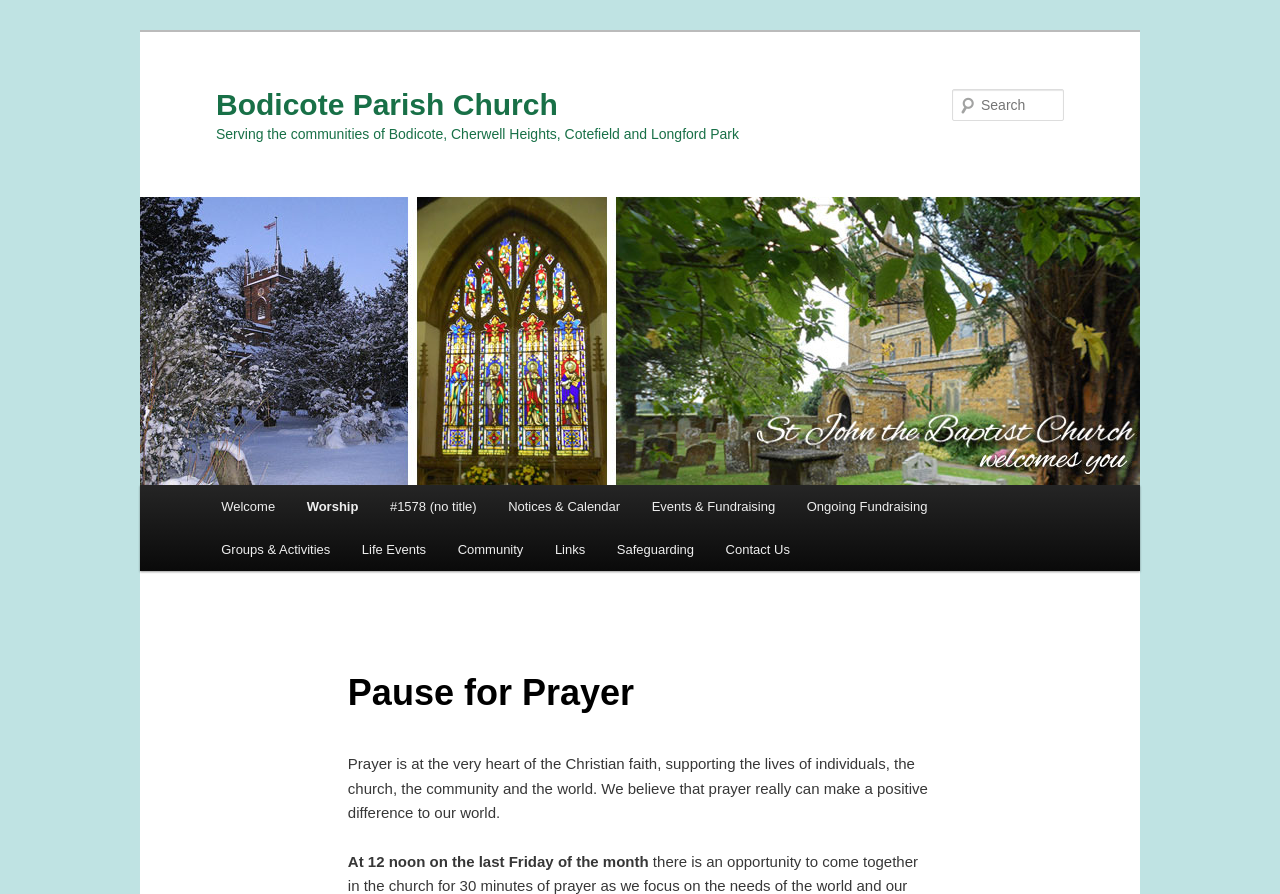Find the bounding box of the web element that fits this description: "Home".

None